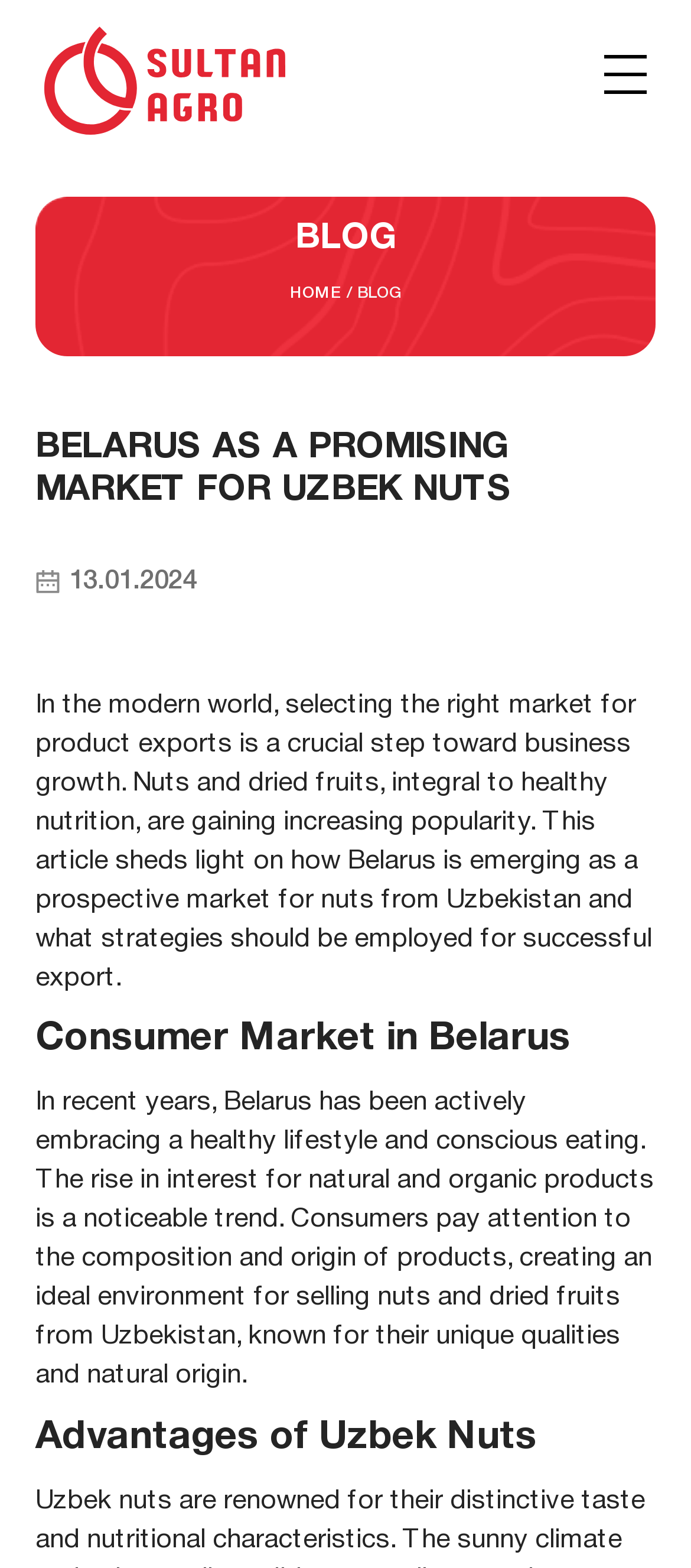What is the topic of the article?
Provide a concise answer using a single word or phrase based on the image.

Belarus market for Uzbek nuts